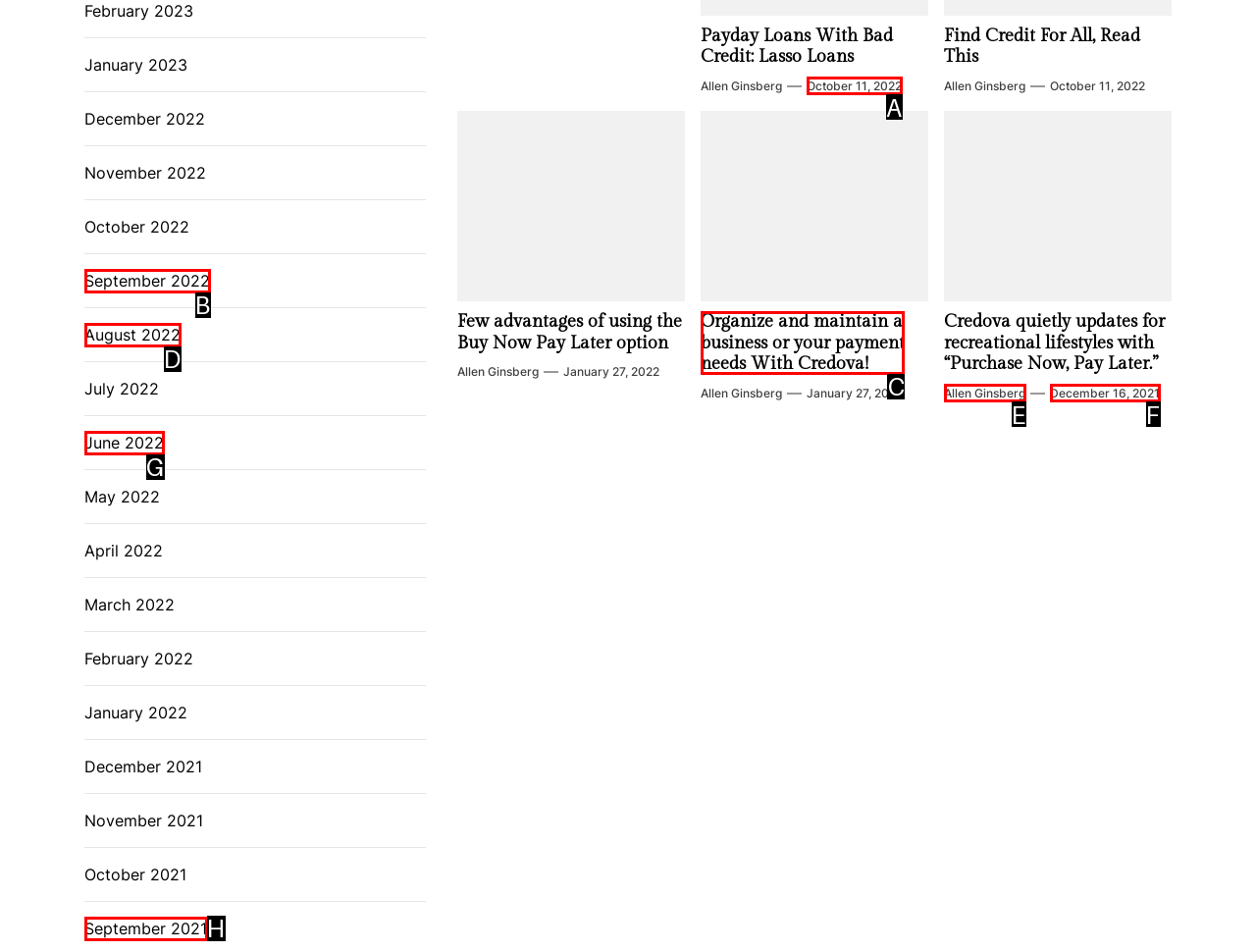Identify the correct choice to execute this task: View 'Organize and maintain a business or your payment needs With Credova!' article
Respond with the letter corresponding to the right option from the available choices.

C